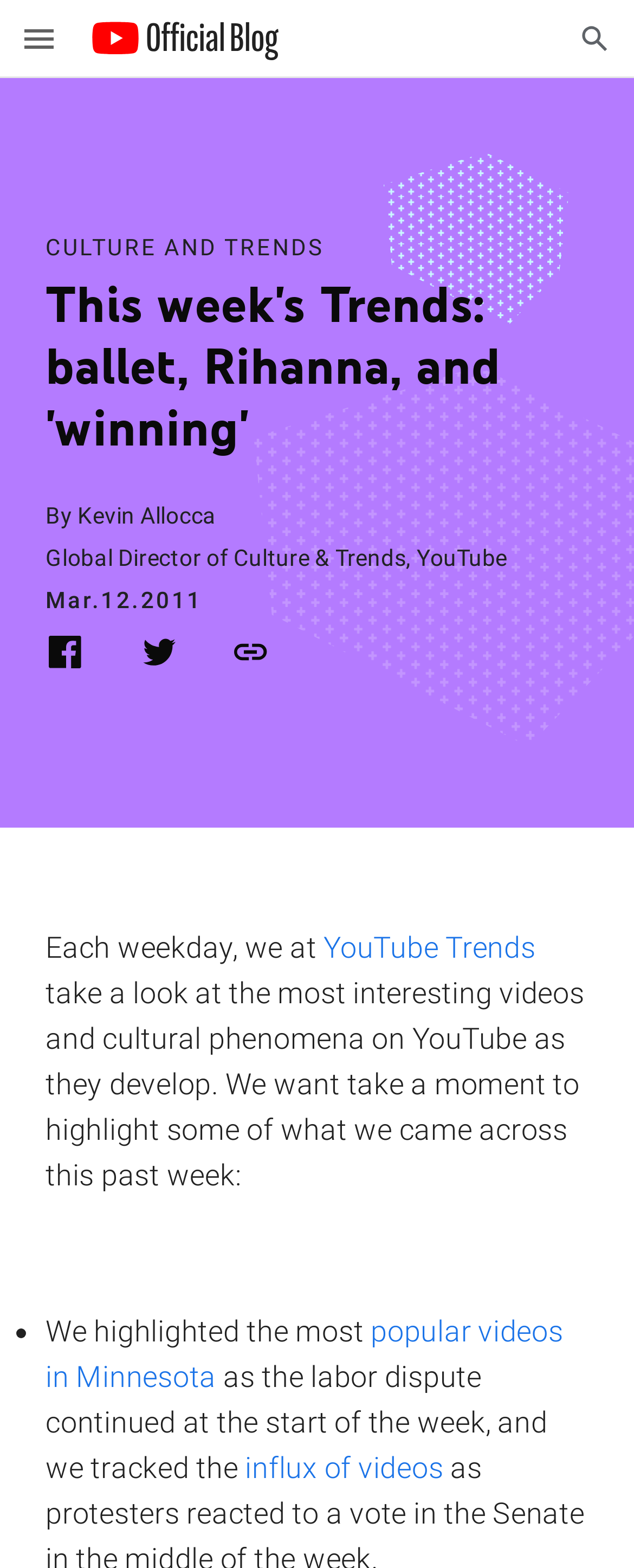What social media platforms are available for sharing?
Using the image, respond with a single word or phrase.

Facebook and Twitter